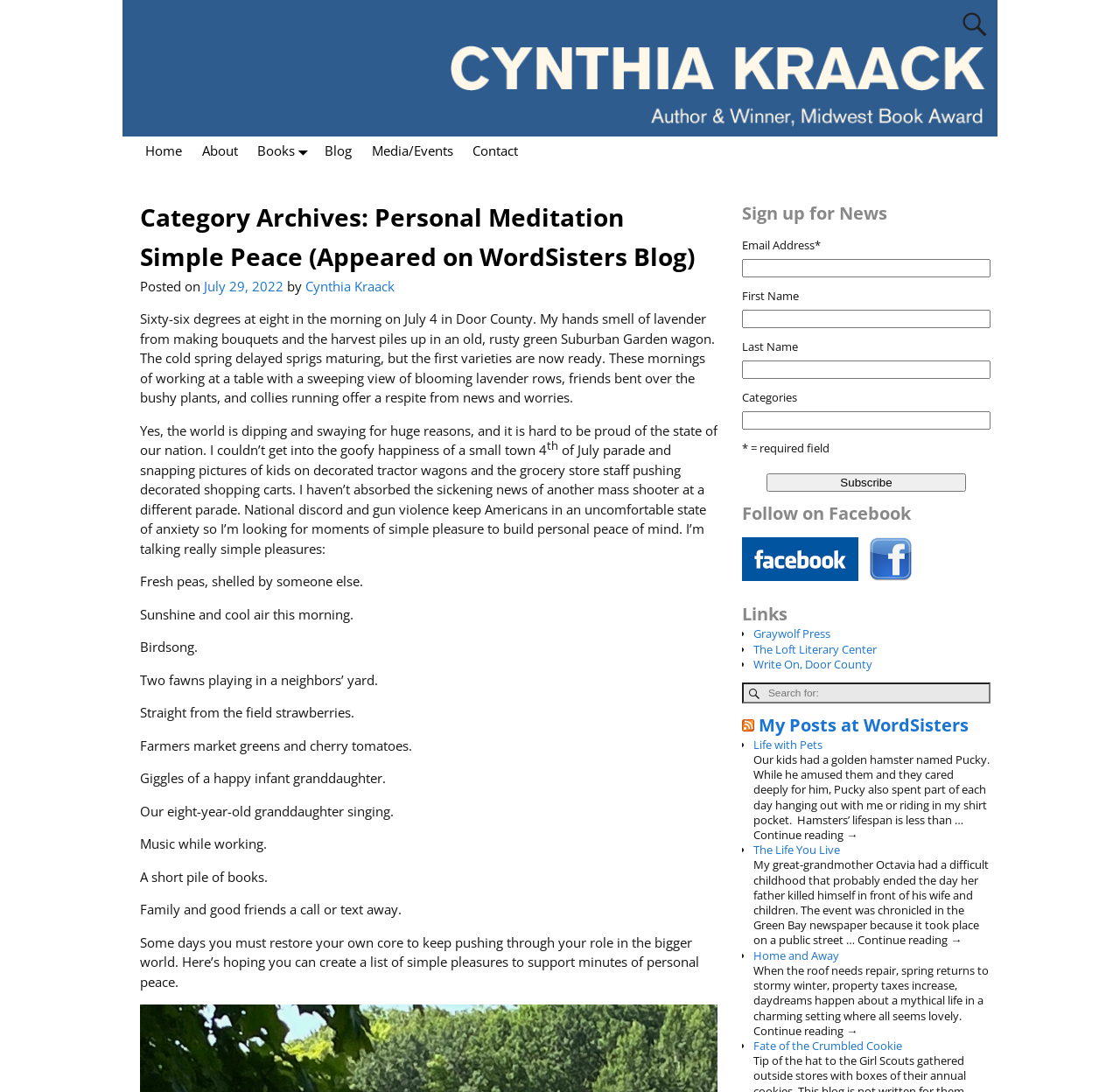What is the topic of the blog post?
Look at the image and answer the question with a single word or phrase.

Personal Meditation